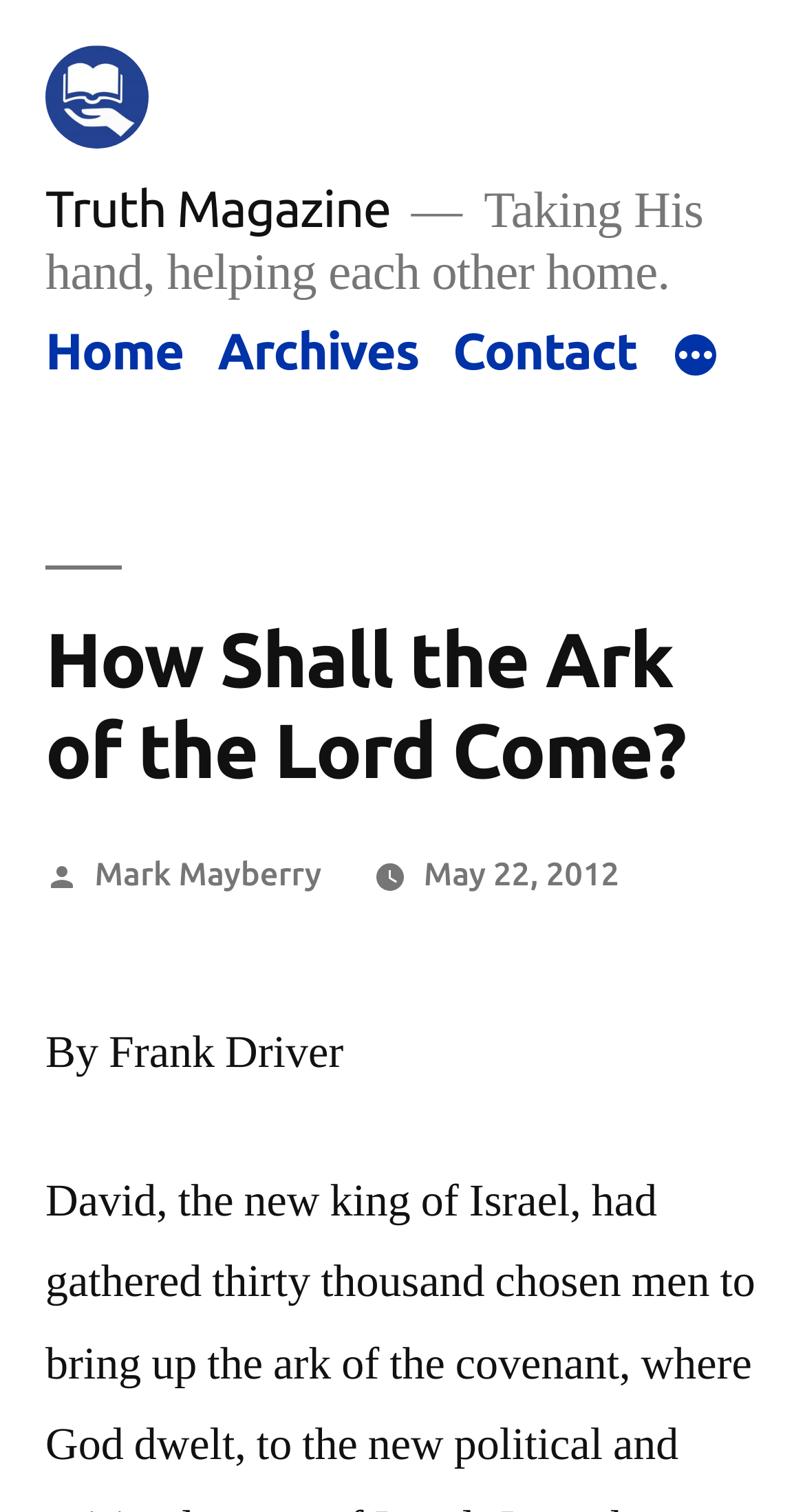What is the name of the magazine?
Provide a thorough and detailed answer to the question.

The name of the magazine can be found in the top-left corner of the webpage, where there is a link and an image with the text 'Truth Magazine'.